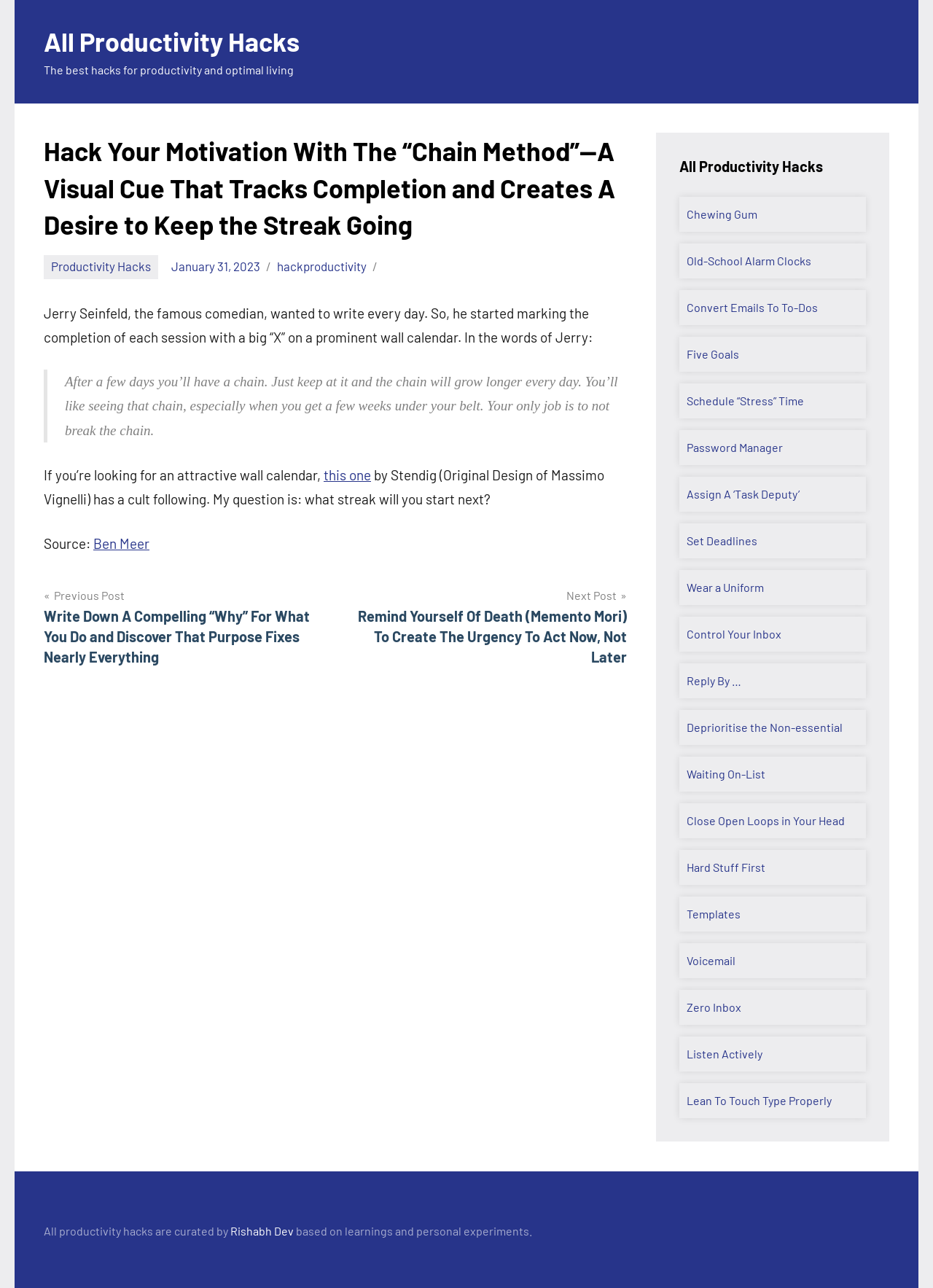Please identify the bounding box coordinates of the element I need to click to follow this instruction: "Explore the productivity hack about using a password manager".

[0.736, 0.342, 0.839, 0.353]